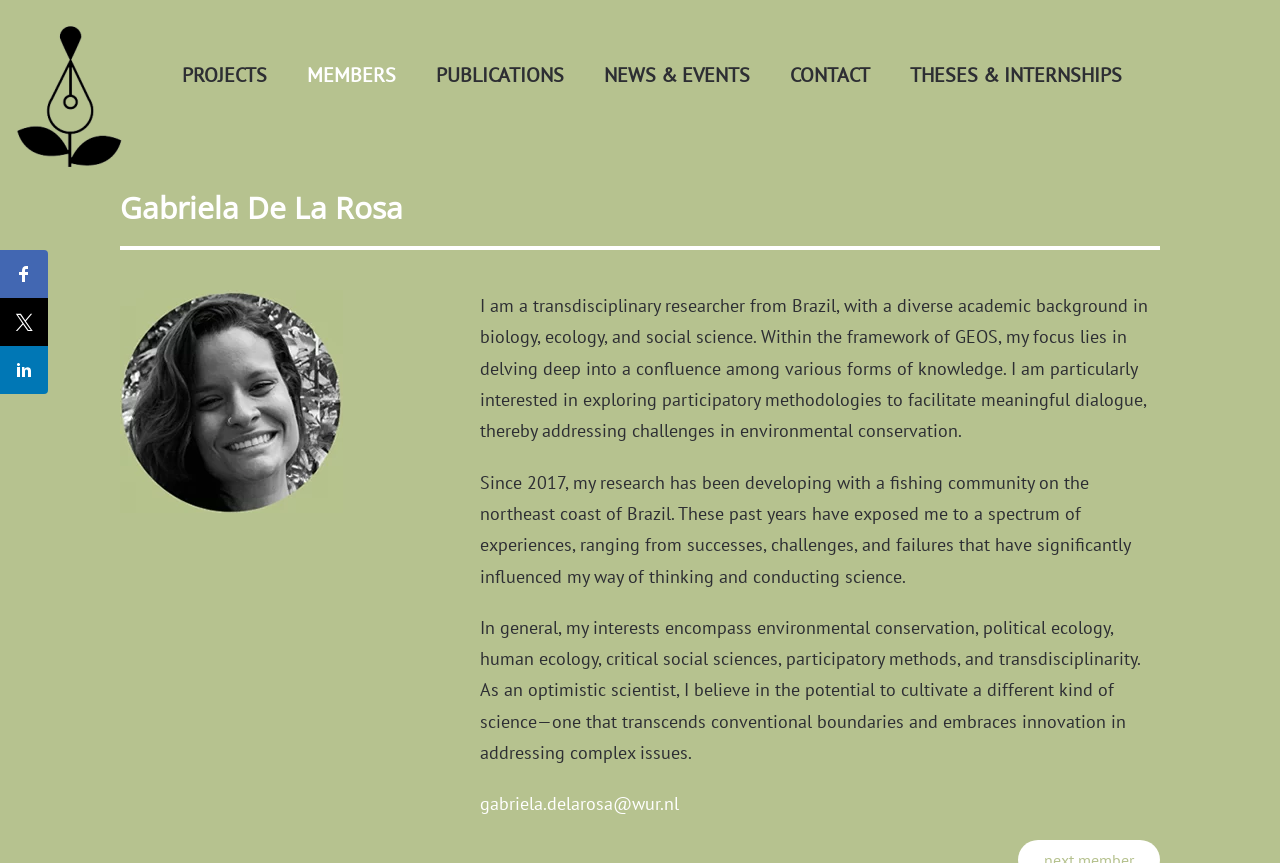How can you contact Gabriela De La Rosa?
Look at the image and answer with only one word or phrase.

Email